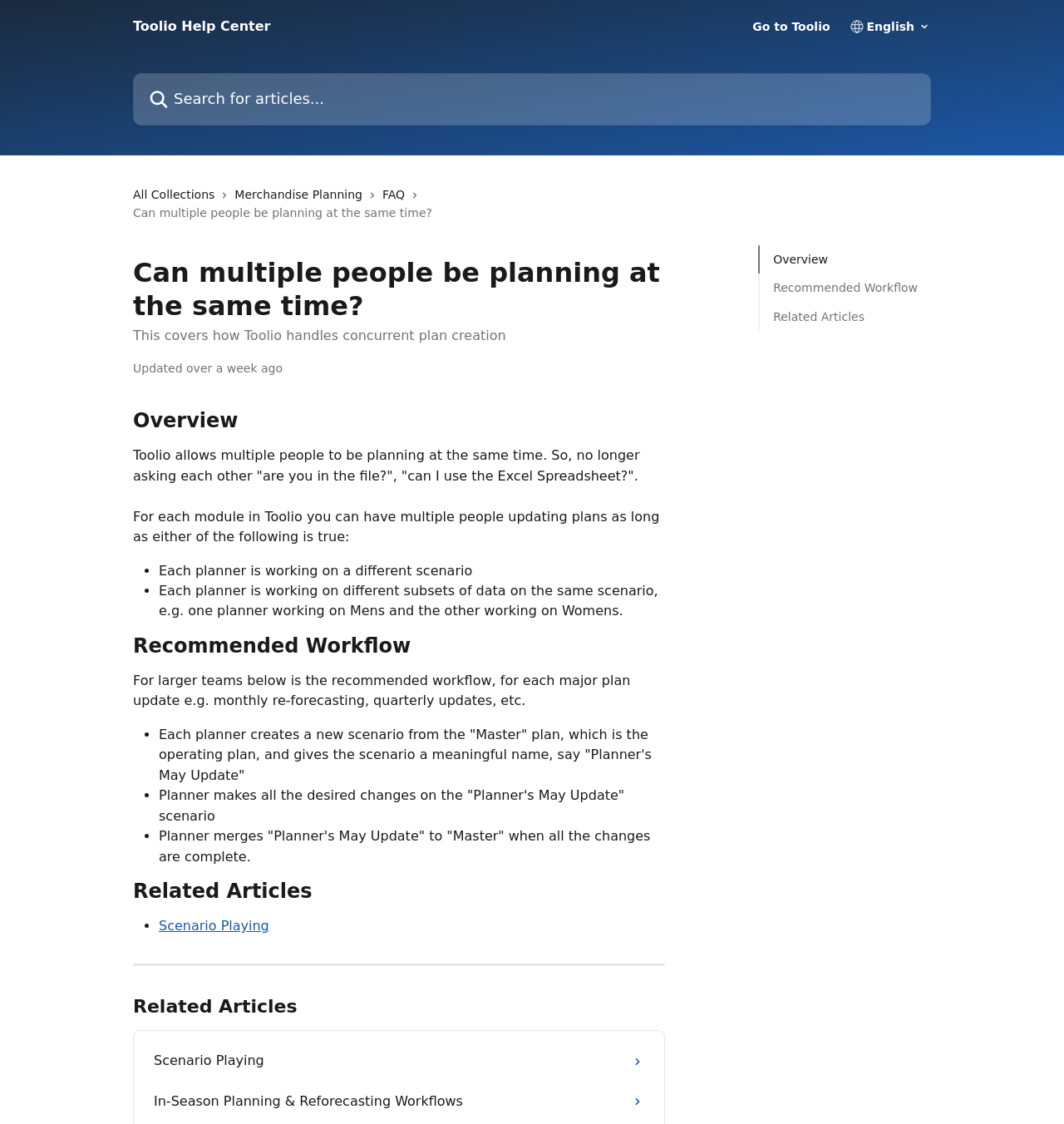Show the bounding box coordinates for the HTML element described as: "Go to Toolio".

[0.707, 0.018, 0.78, 0.029]